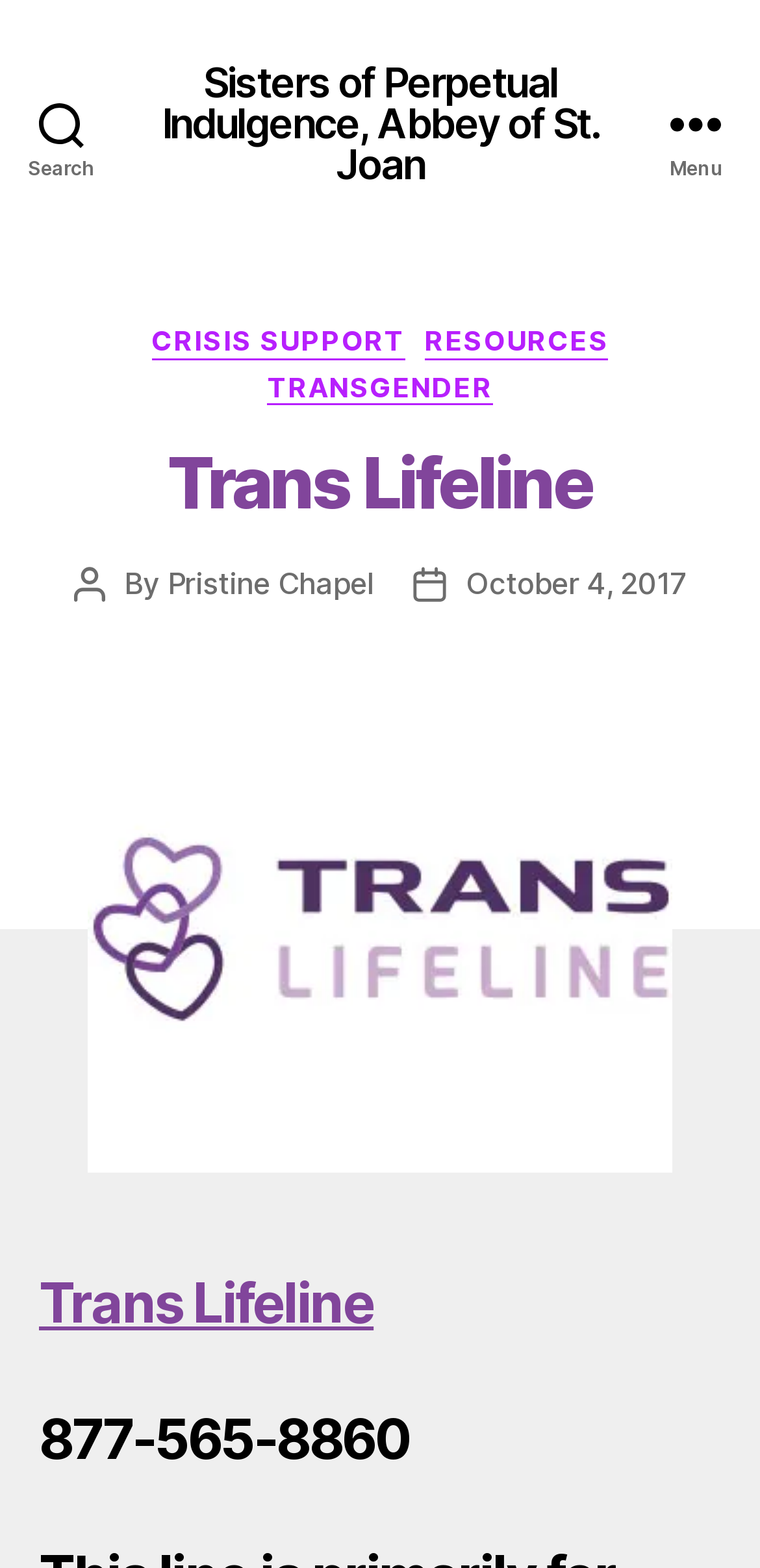Respond with a single word or phrase for the following question: 
Is there a search button on the webpage?

Yes